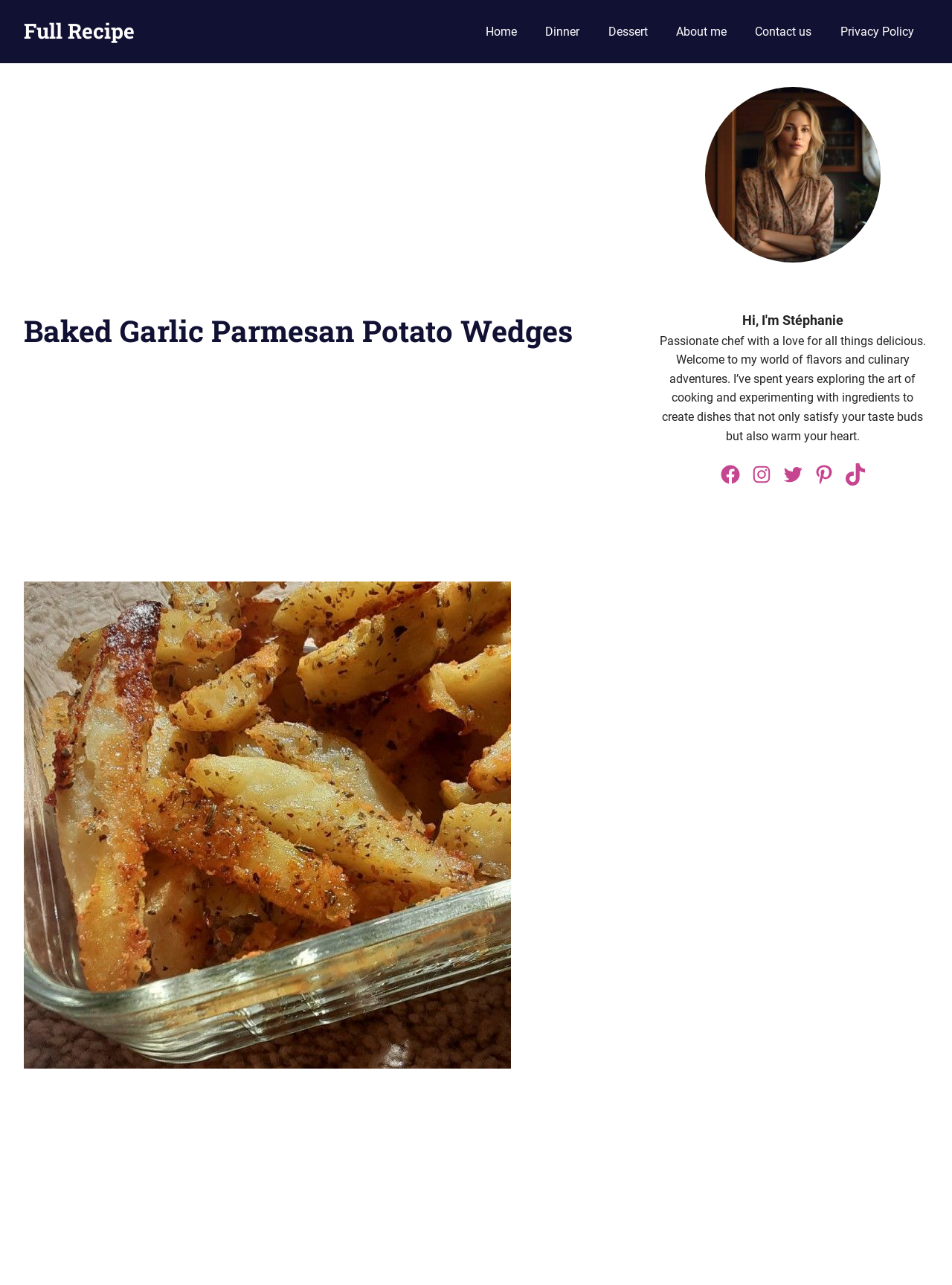What is the name of the primary menu?
Utilize the information in the image to give a detailed answer to the question.

I found the primary menu navigation element, which contains links to Home, Dinner, Dessert, About me, Contact us, and Privacy Policy.